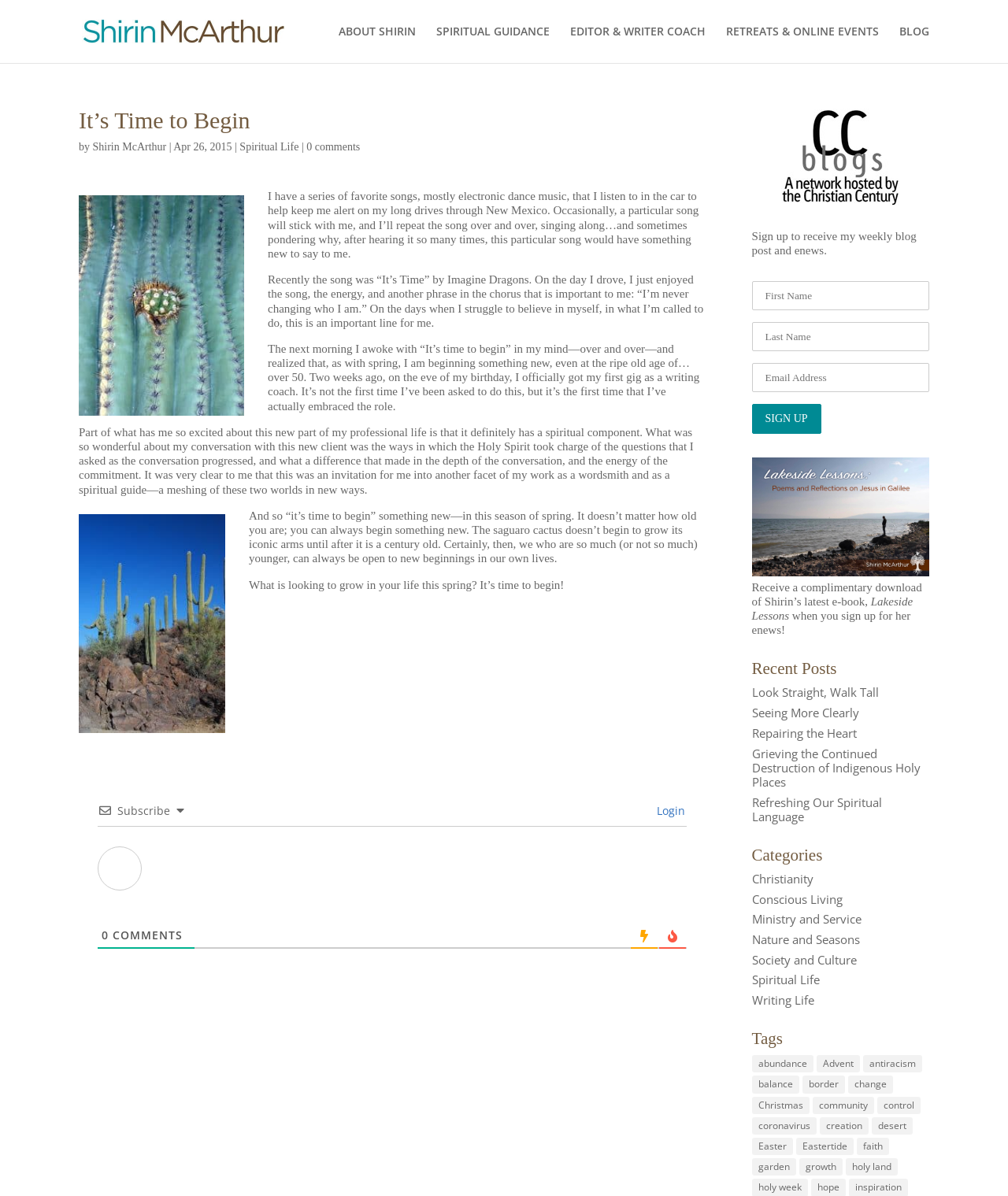Extract the bounding box coordinates for the UI element described by the text: "aria-label="White LinkedIn Icon"". The coordinates should be in the form of [left, top, right, bottom] with values between 0 and 1.

None